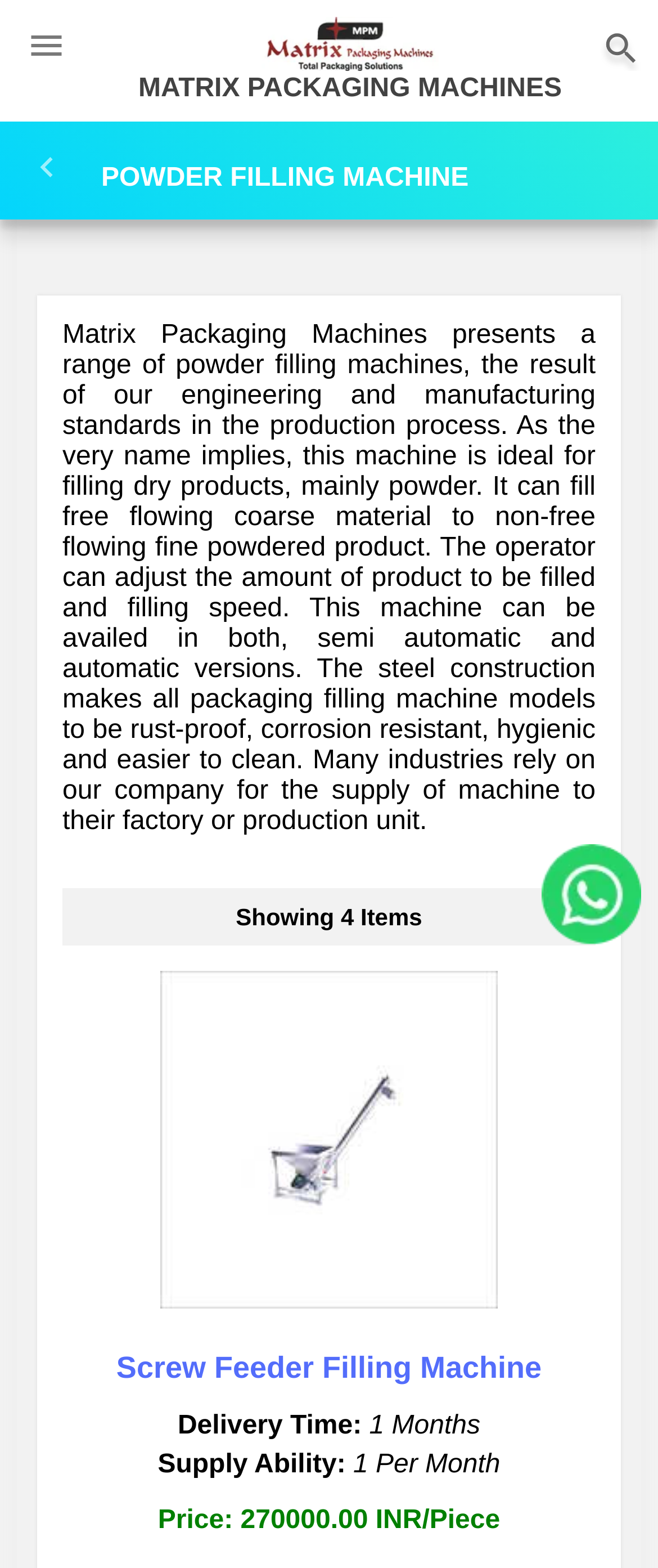Based on the visual content of the image, answer the question thoroughly: What is the name of the company?

The company name is obtained from the link element with the text 'MATRIX PACKAGING MACHINES' located at the top of the webpage.